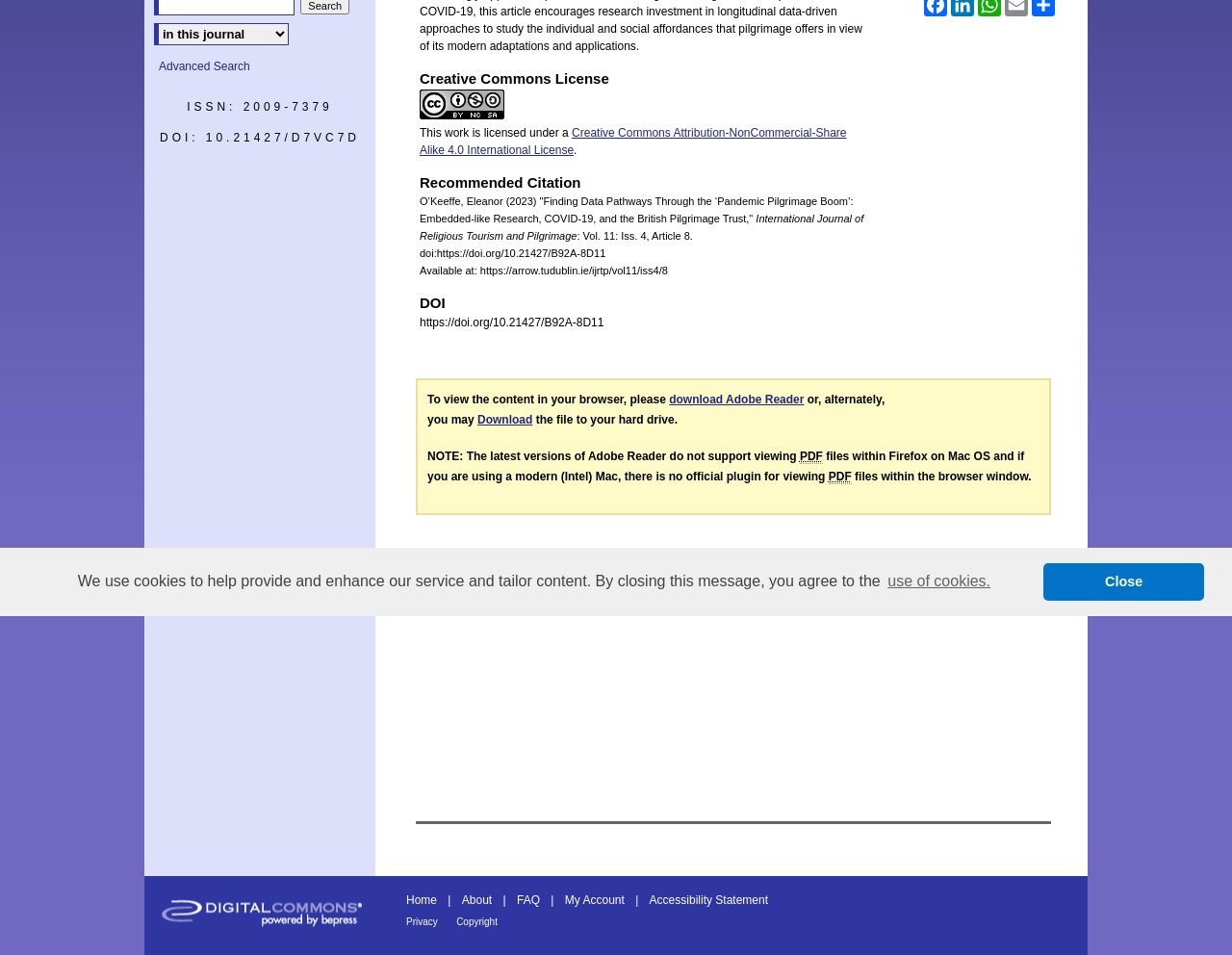Identify the bounding box of the UI element that matches this description: "Elsevier - Digital Commons".

[0.117, 0.917, 0.305, 0.992]